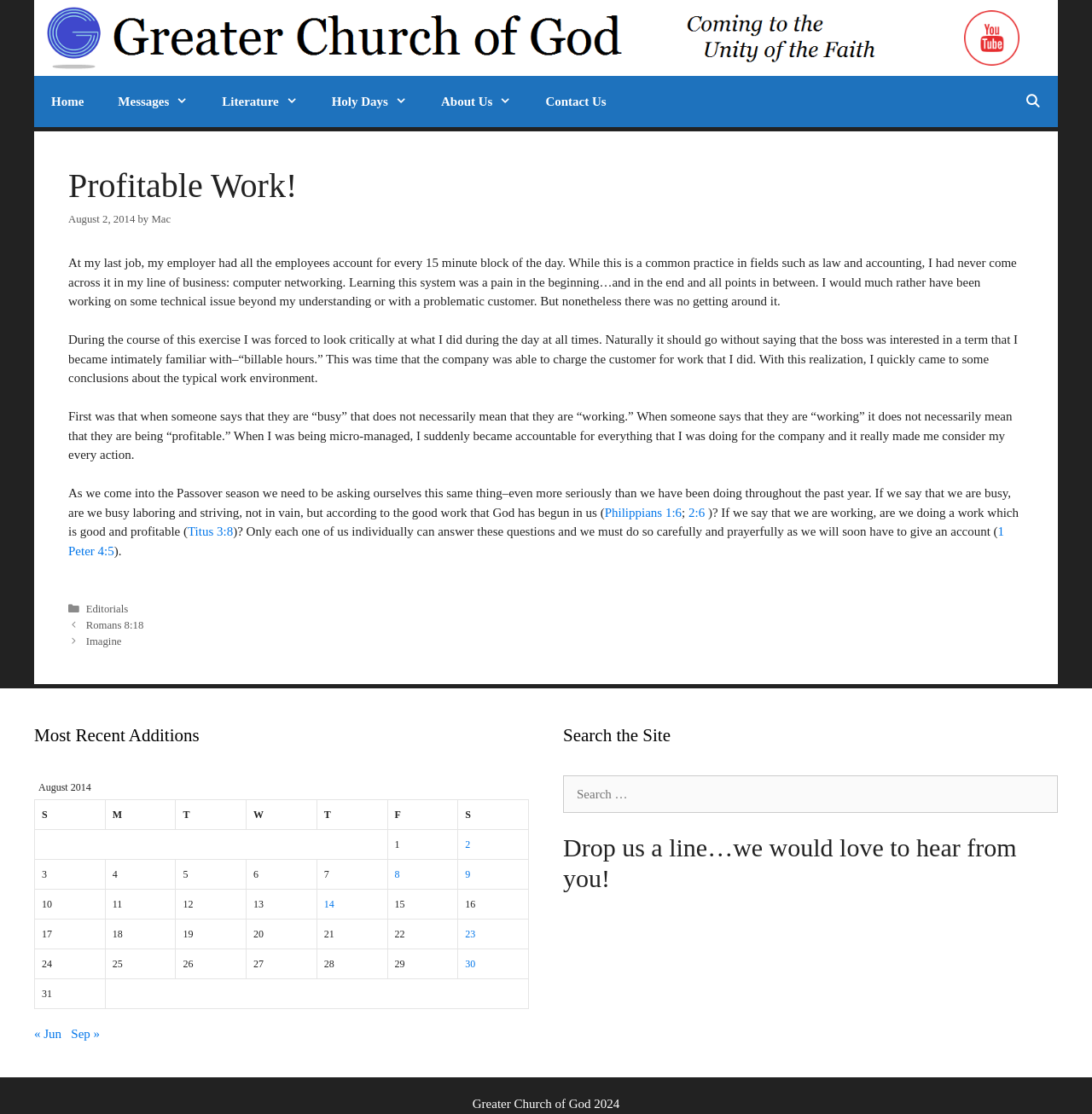Find and provide the bounding box coordinates for the UI element described with: "Editorials".

[0.079, 0.541, 0.117, 0.552]